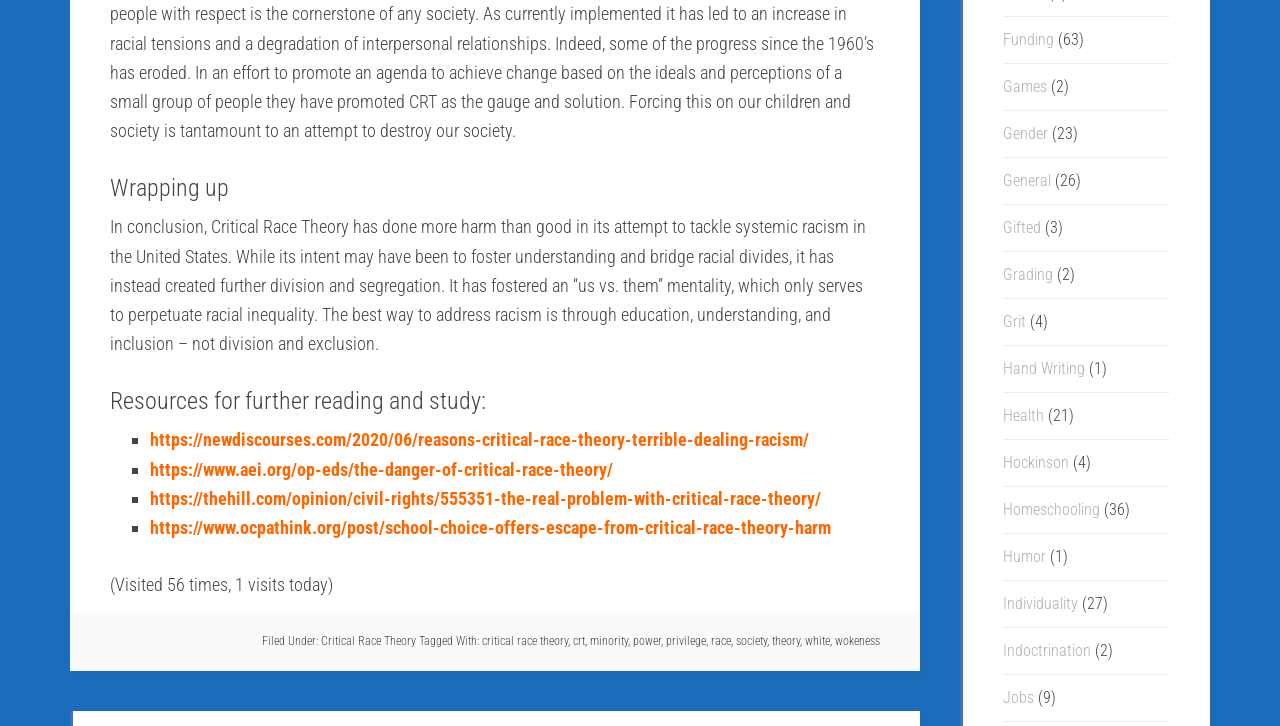Please determine the bounding box coordinates of the section I need to click to accomplish this instruction: "Explore the resources for further reading and study".

[0.086, 0.533, 0.688, 0.572]